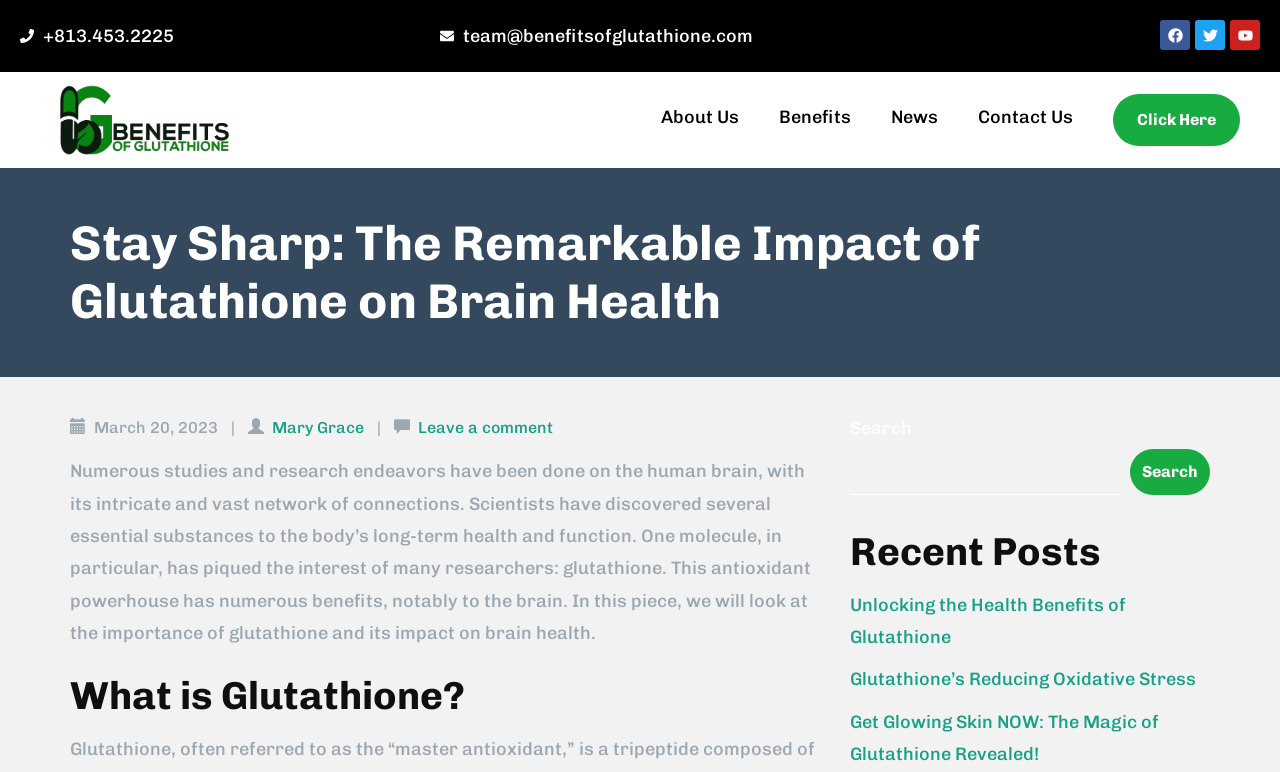From the element description aria-label="Facebook Basic Square", predict the bounding box coordinates of the UI element. The coordinates must be specified in the format (top-left x, top-left y, bottom-right x, bottom-right y) and should be within the 0 to 1 range.

None